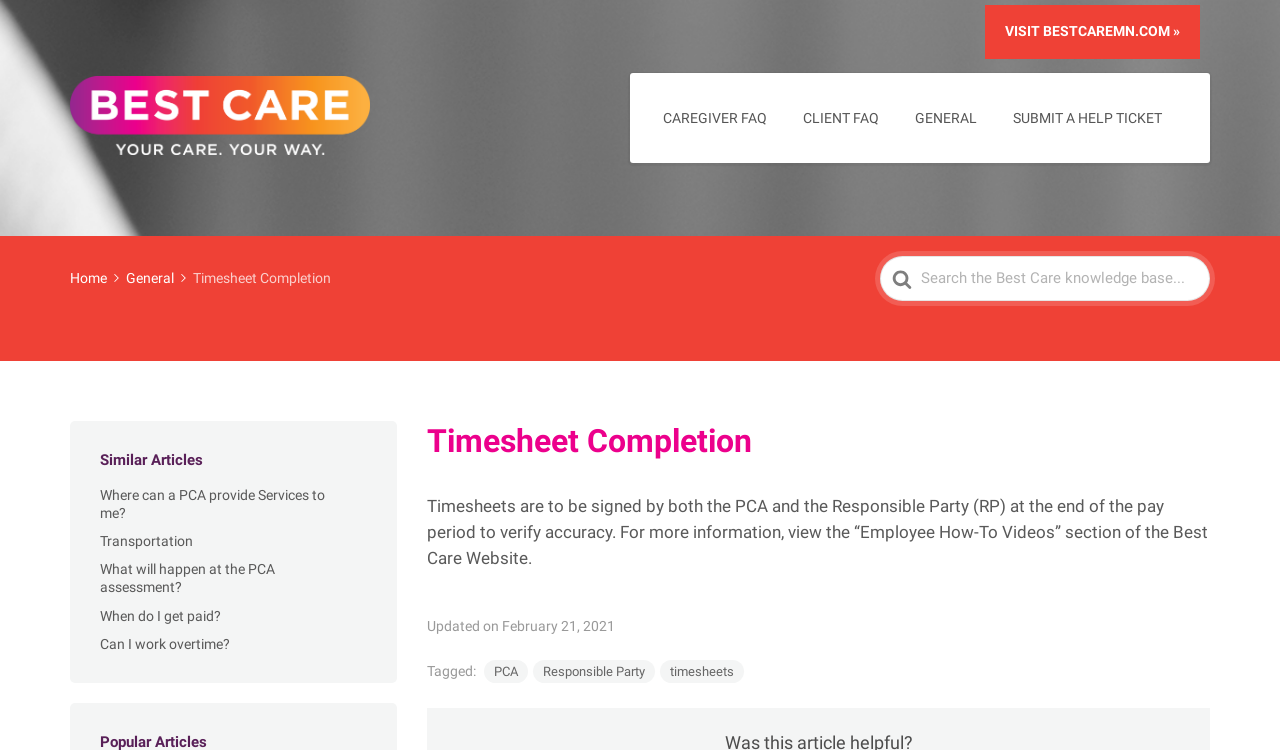Locate the bounding box of the UI element with the following description: "General".

[0.701, 0.098, 0.777, 0.218]